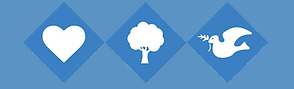Using the information in the image, give a comprehensive answer to the question: 
What is the dove holding in the right icon?

The caption describes the right icon as a dove holding an olive branch, which is a universal emblem of peace and harmony, symbolizing the pursuit of tranquility and peaceful coexistence.